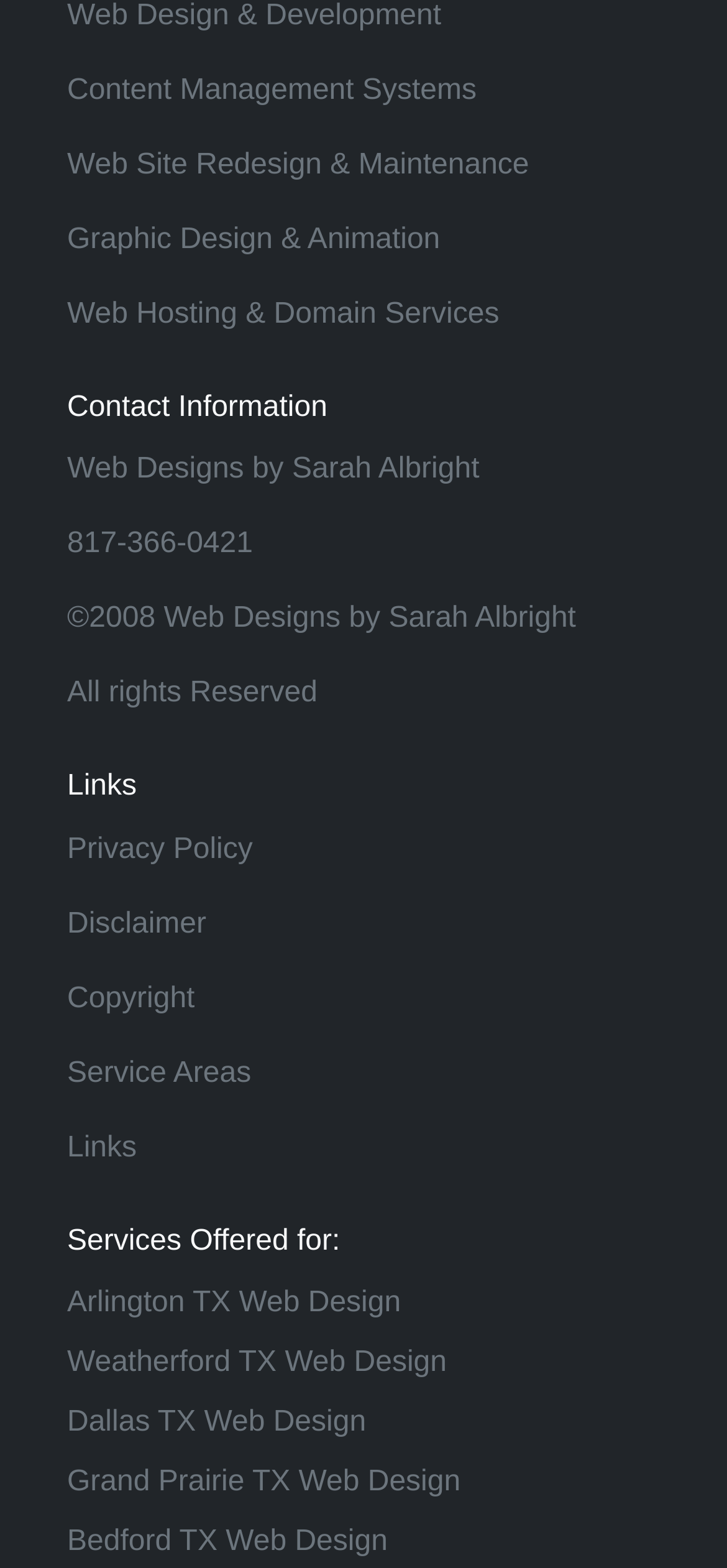Highlight the bounding box coordinates of the element that should be clicked to carry out the following instruction: "view design items". The coordinates must be given as four float numbers ranging from 0 to 1, i.e., [left, top, right, bottom].

None